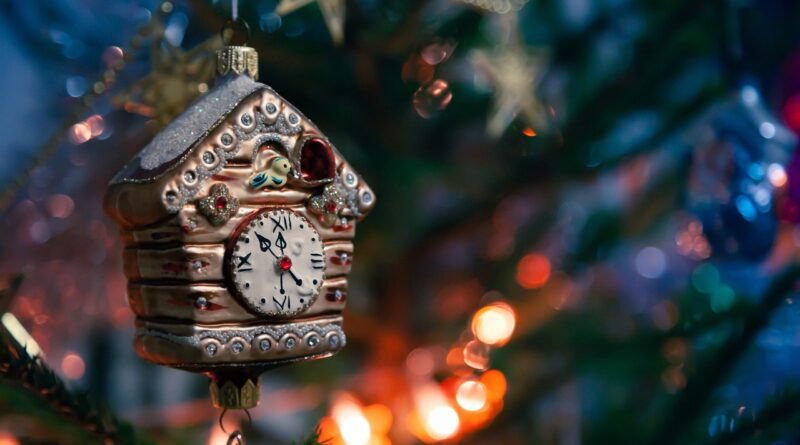What creates a festive atmosphere in the background?
Look at the image and construct a detailed response to the question.

The image showcases a warm glow of twinkling lights in the background, which creates a festive atmosphere and enhances the holiday spirit, making the scene feel more joyful and celebratory.